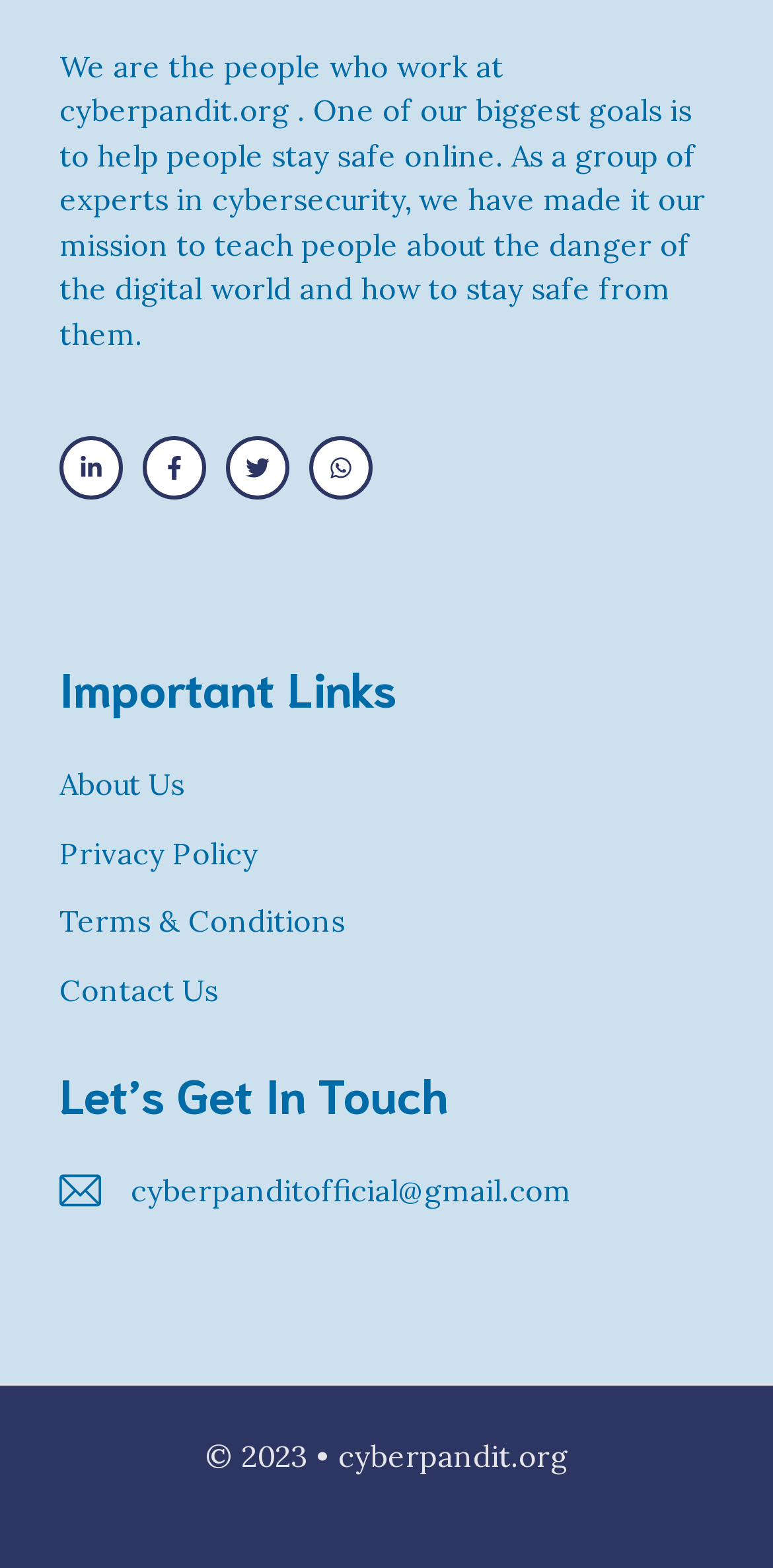Answer the question below using just one word or a short phrase: 
What is the email address provided for contact?

cyberpanditofficial@gmail.com